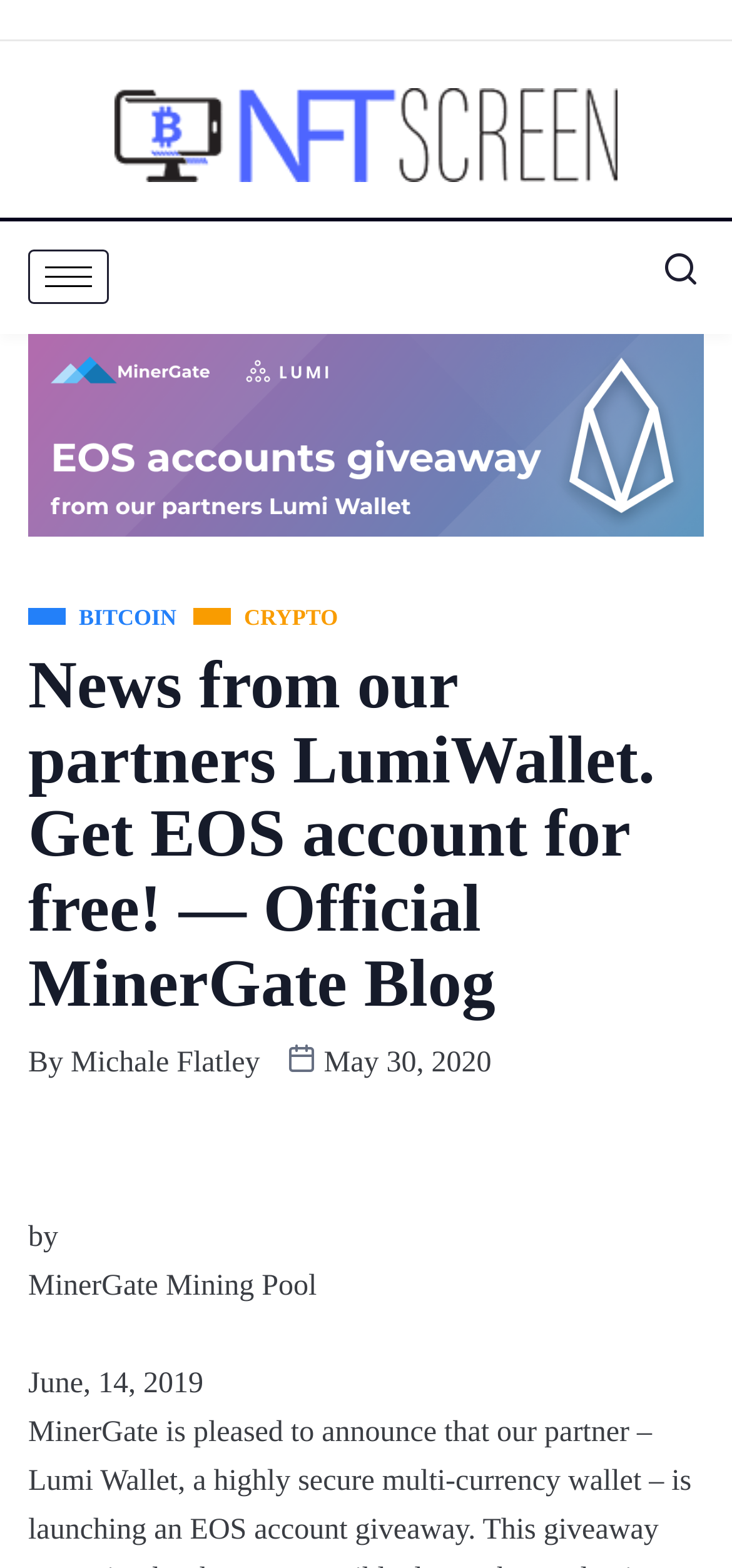Answer the following query concisely with a single word or phrase:
Who wrote the blog post?

Michale Flatley